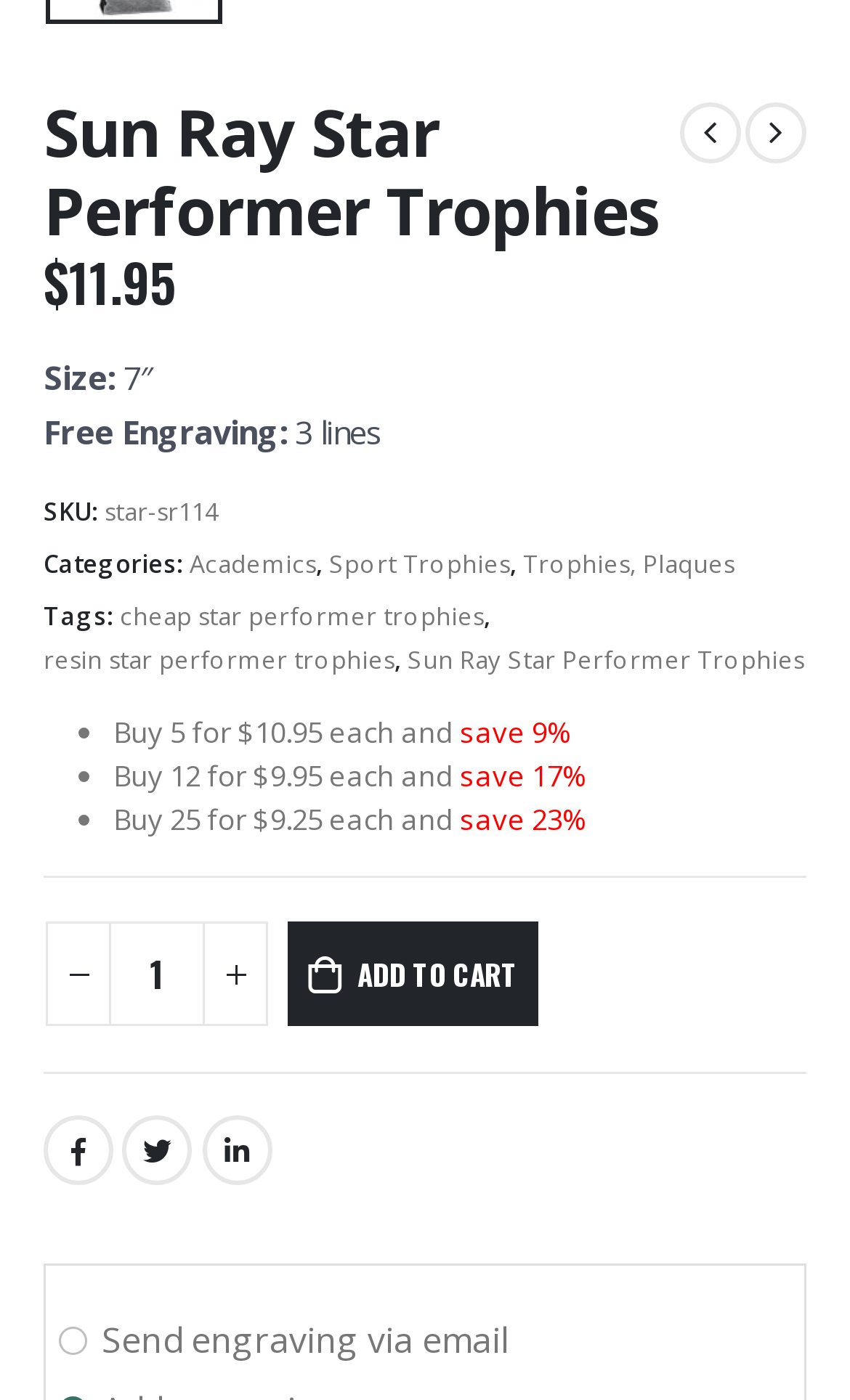Could you locate the bounding box coordinates for the section that should be clicked to accomplish this task: "Click the Facebook icon".

None